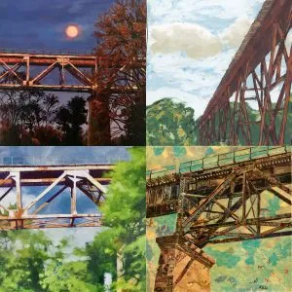What surrounds the bridge in the bottom-left image?
Please elaborate on the answer to the question with detailed information.

According to the caption, the bottom-left image offers a 'lush, green backdrop with vibrant foliage surrounding a bridge', which implies that the bridge is surrounded by lush and vibrant foliage.